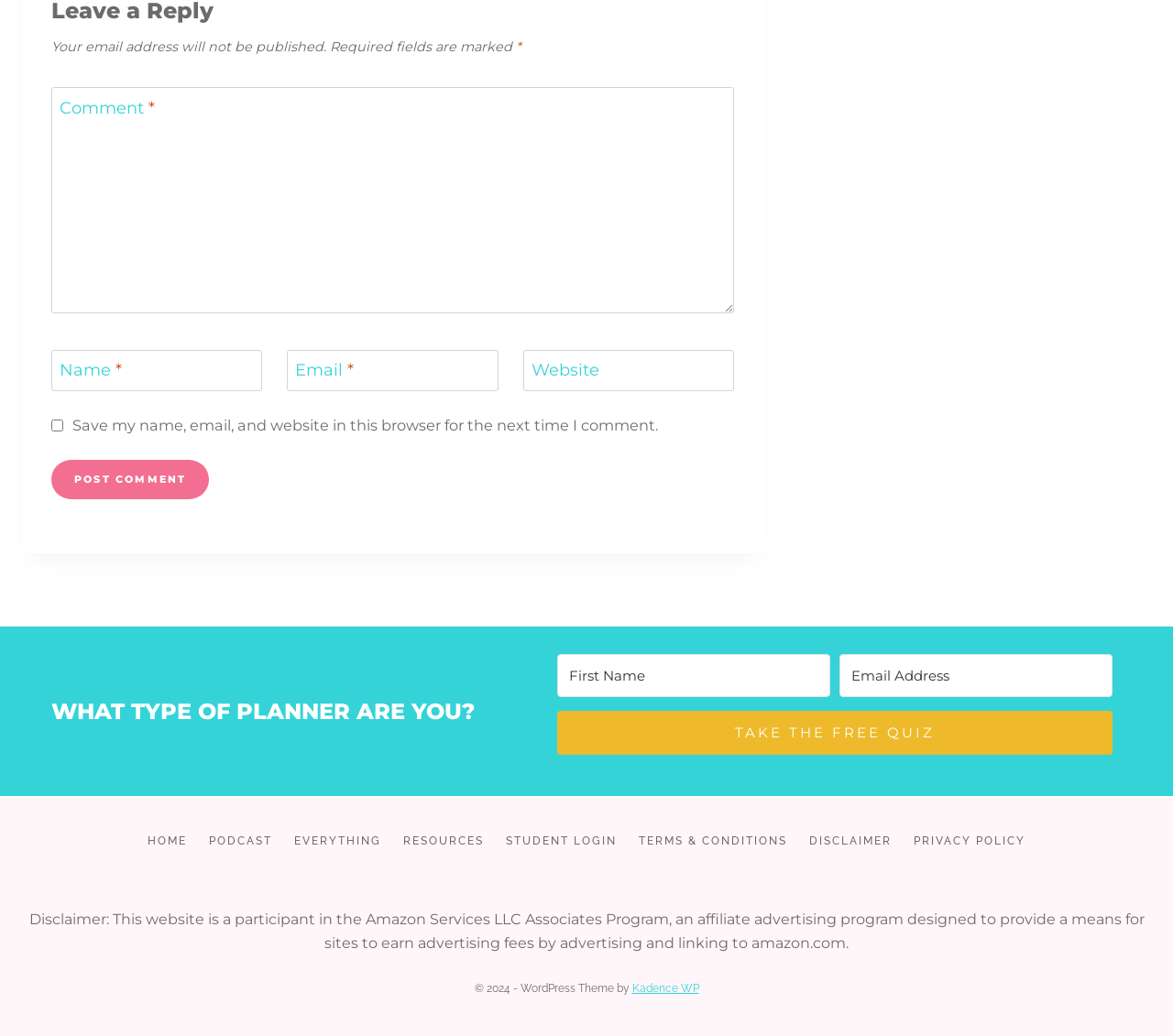Can you pinpoint the bounding box coordinates for the clickable element required for this instruction: "Take the free quiz"? The coordinates should be four float numbers between 0 and 1, i.e., [left, top, right, bottom].

[0.475, 0.687, 0.948, 0.729]